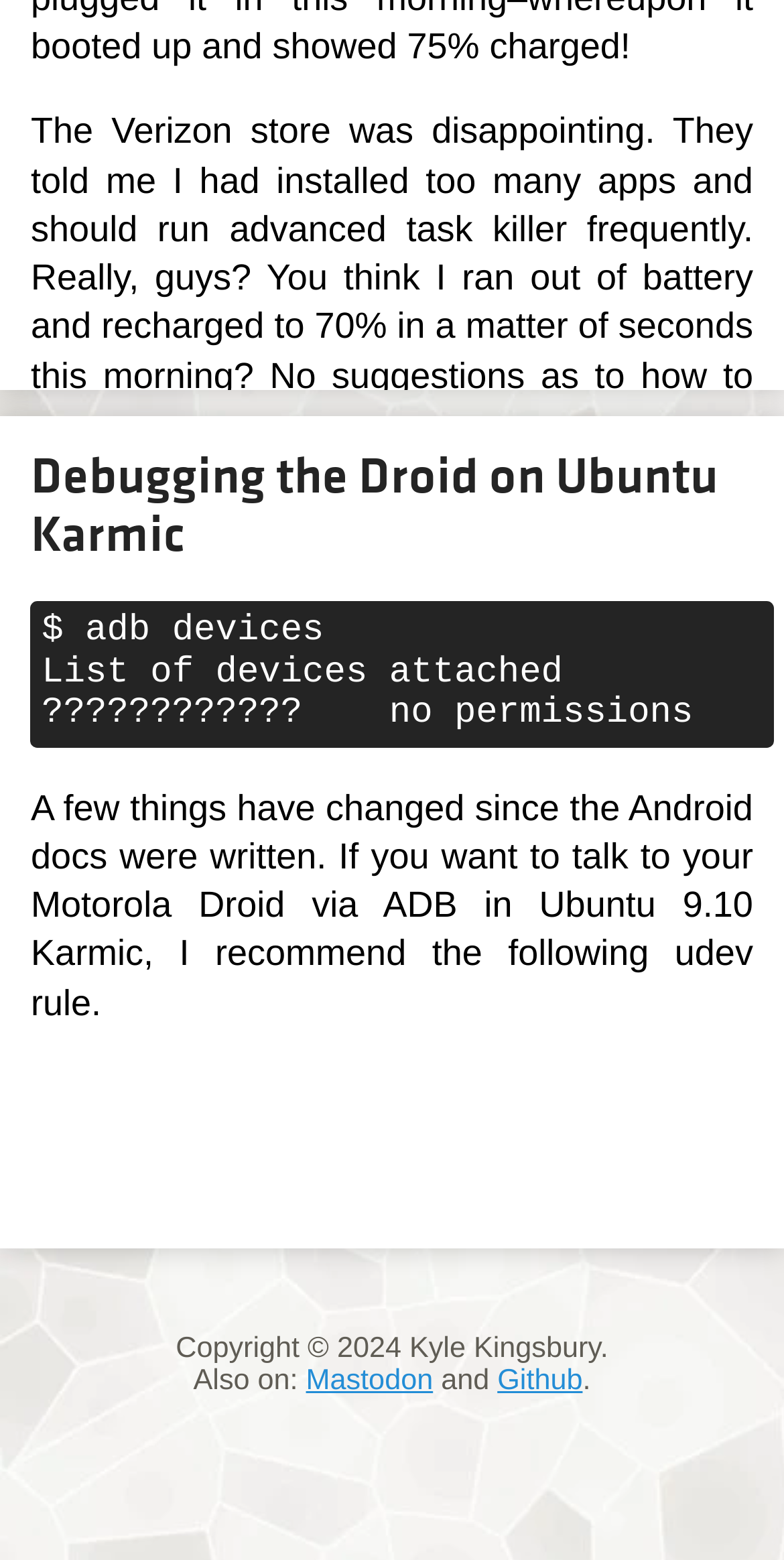What is the author's opinion about the Verizon store?
Answer with a single word or phrase, using the screenshot for reference.

Negative